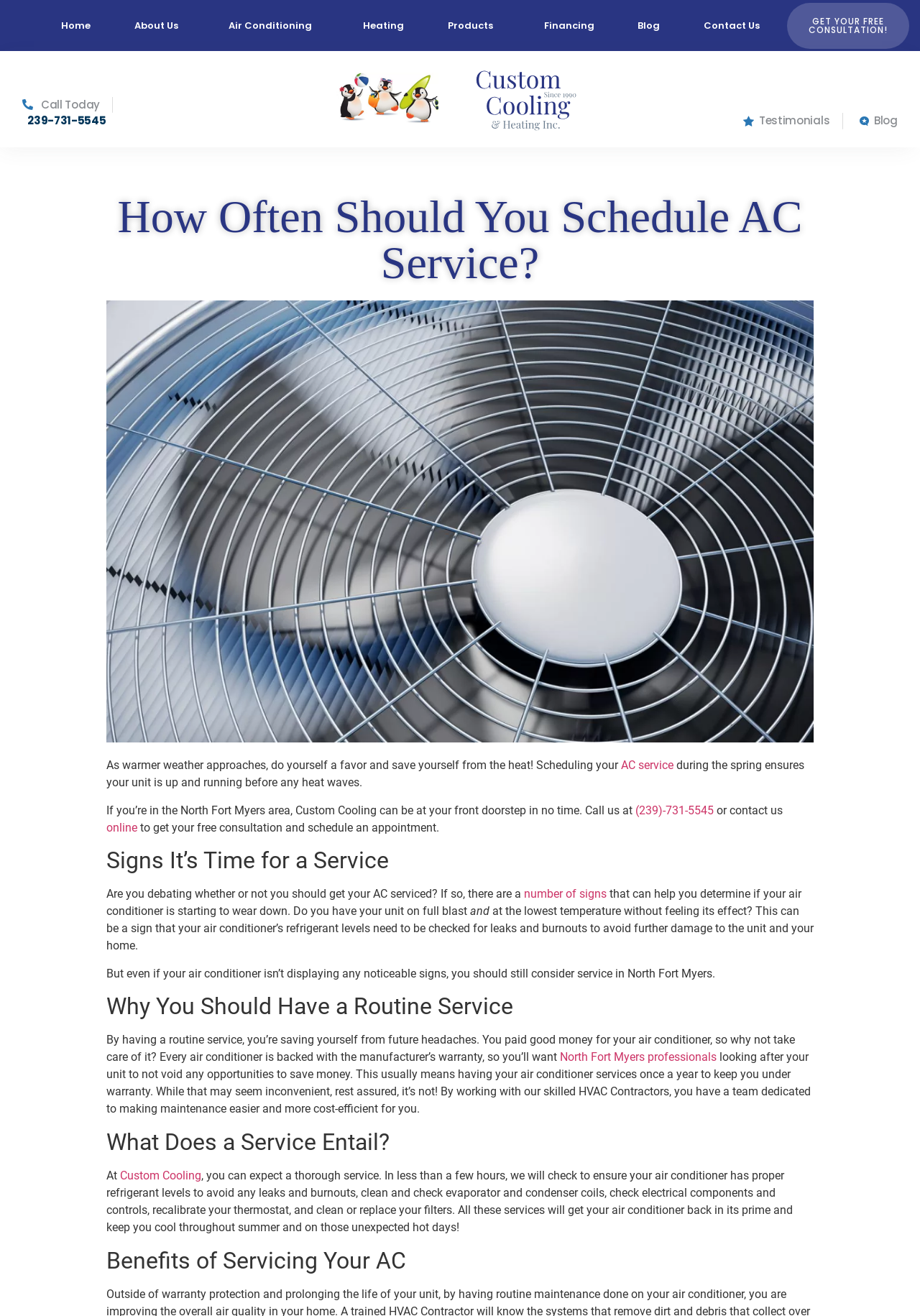Give a one-word or short-phrase answer to the following question: 
What is checked during a service at Custom Cooling?

Refrigerant levels, coils, electrical components, and filters